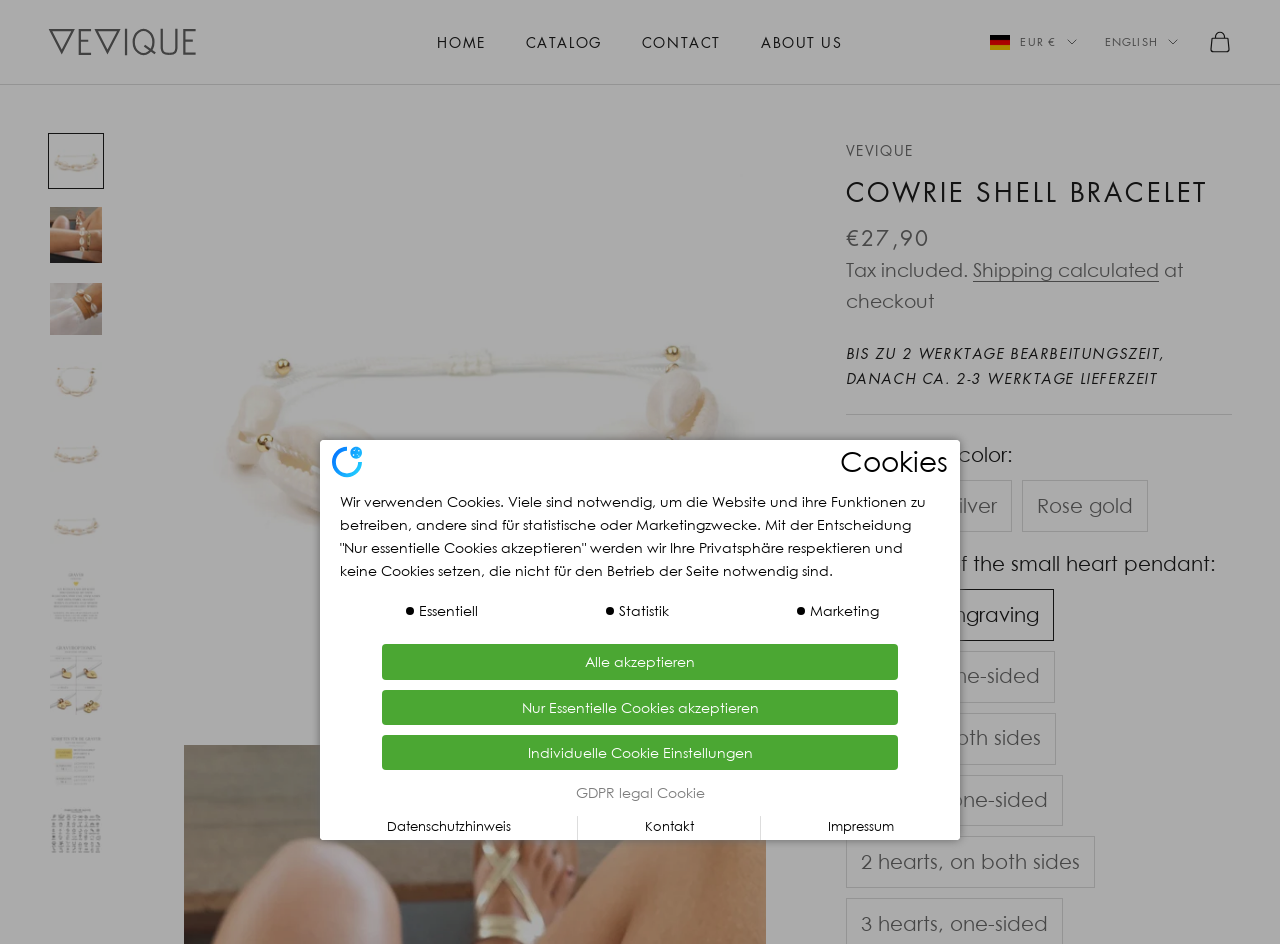Please identify the bounding box coordinates of the area I need to click to accomplish the following instruction: "Open the shopping cart".

[0.944, 0.032, 0.962, 0.058]